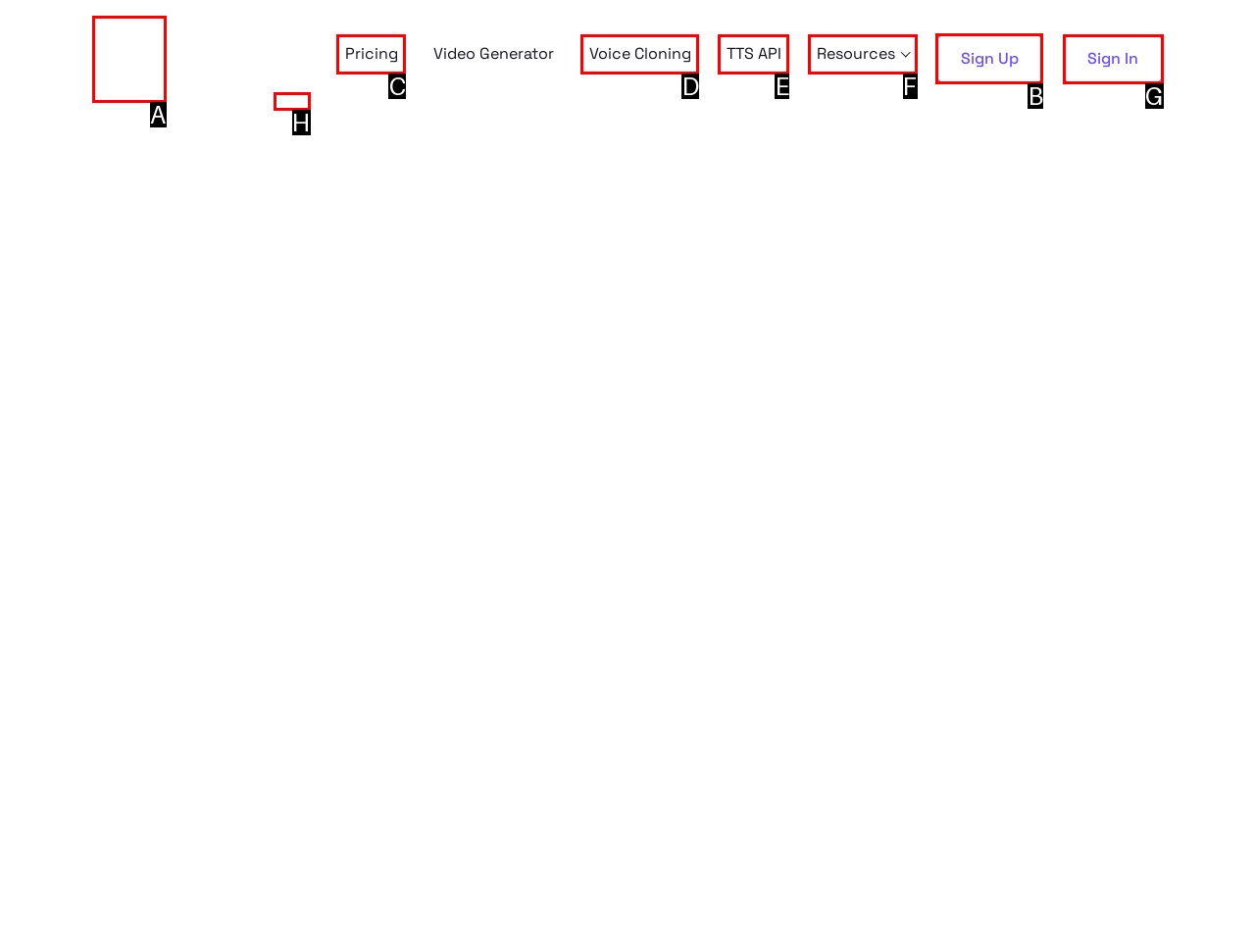Find the HTML element to click in order to complete this task: Sign Up
Answer with the letter of the correct option.

B